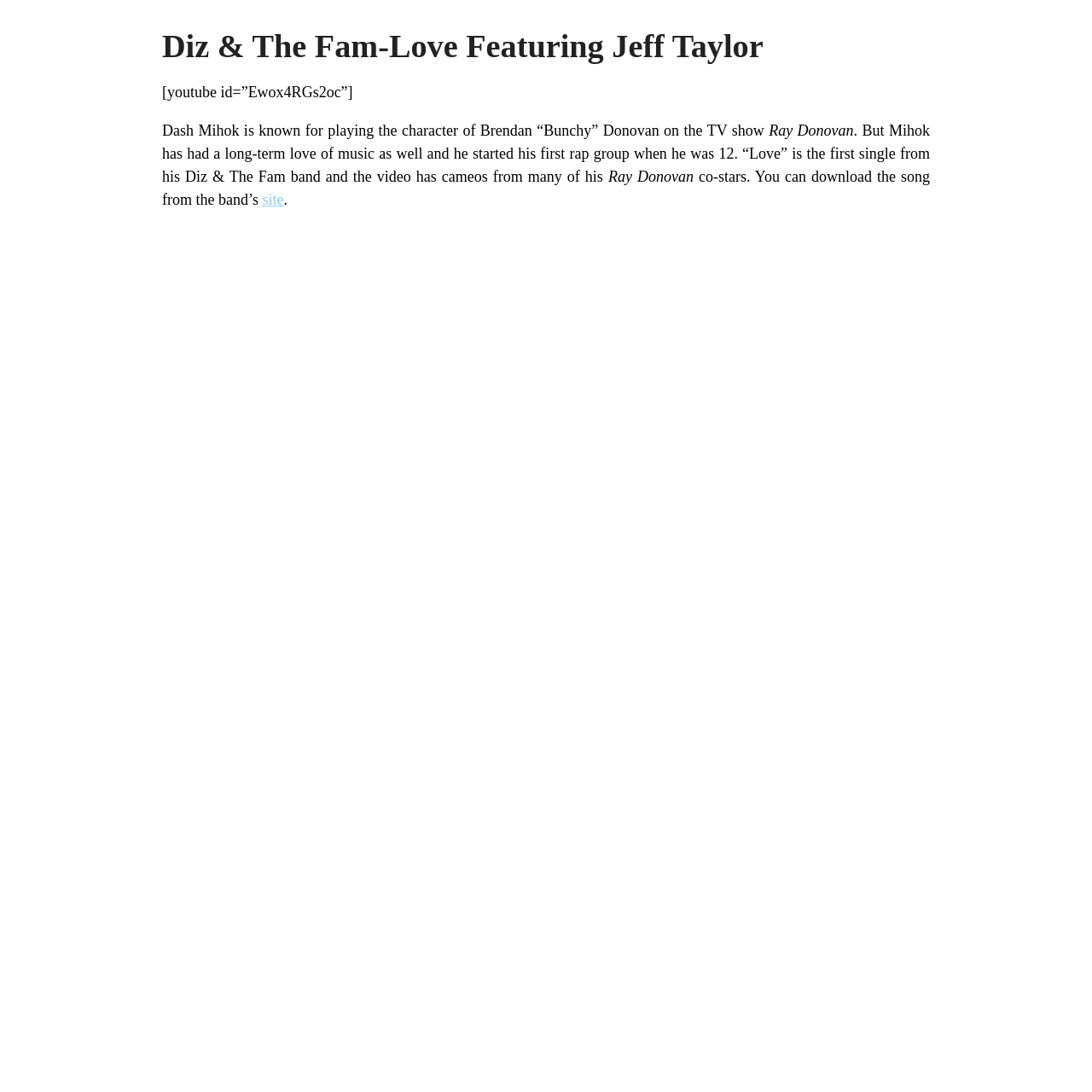Using floating point numbers between 0 and 1, provide the bounding box coordinates in the format (top-left x, top-left y, bottom-right x, bottom-right y). Locate the UI element described here: site

[0.24, 0.175, 0.26, 0.19]